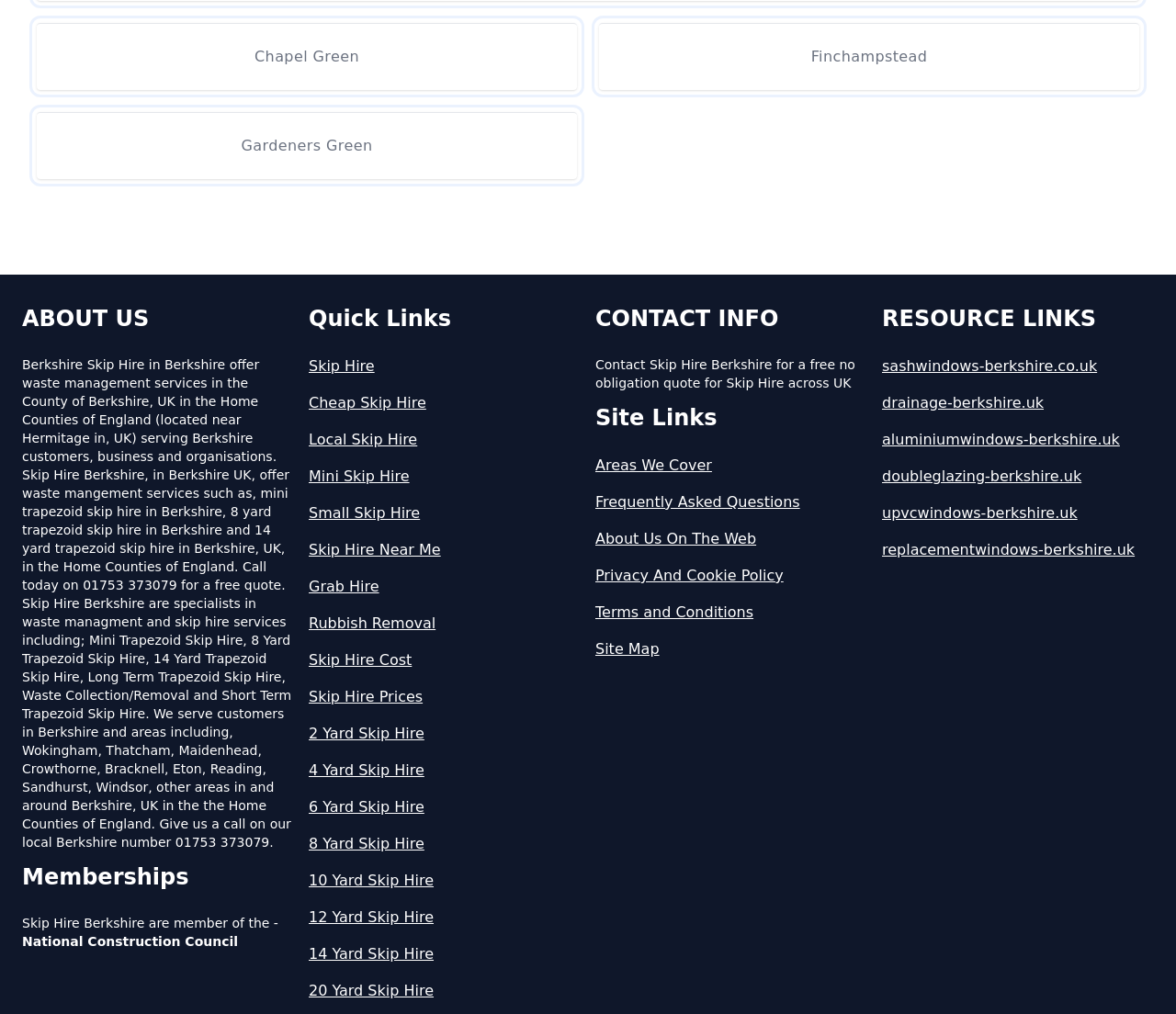Give a one-word or short-phrase answer to the following question: 
What is the location mentioned near the company's location?

Hermitage